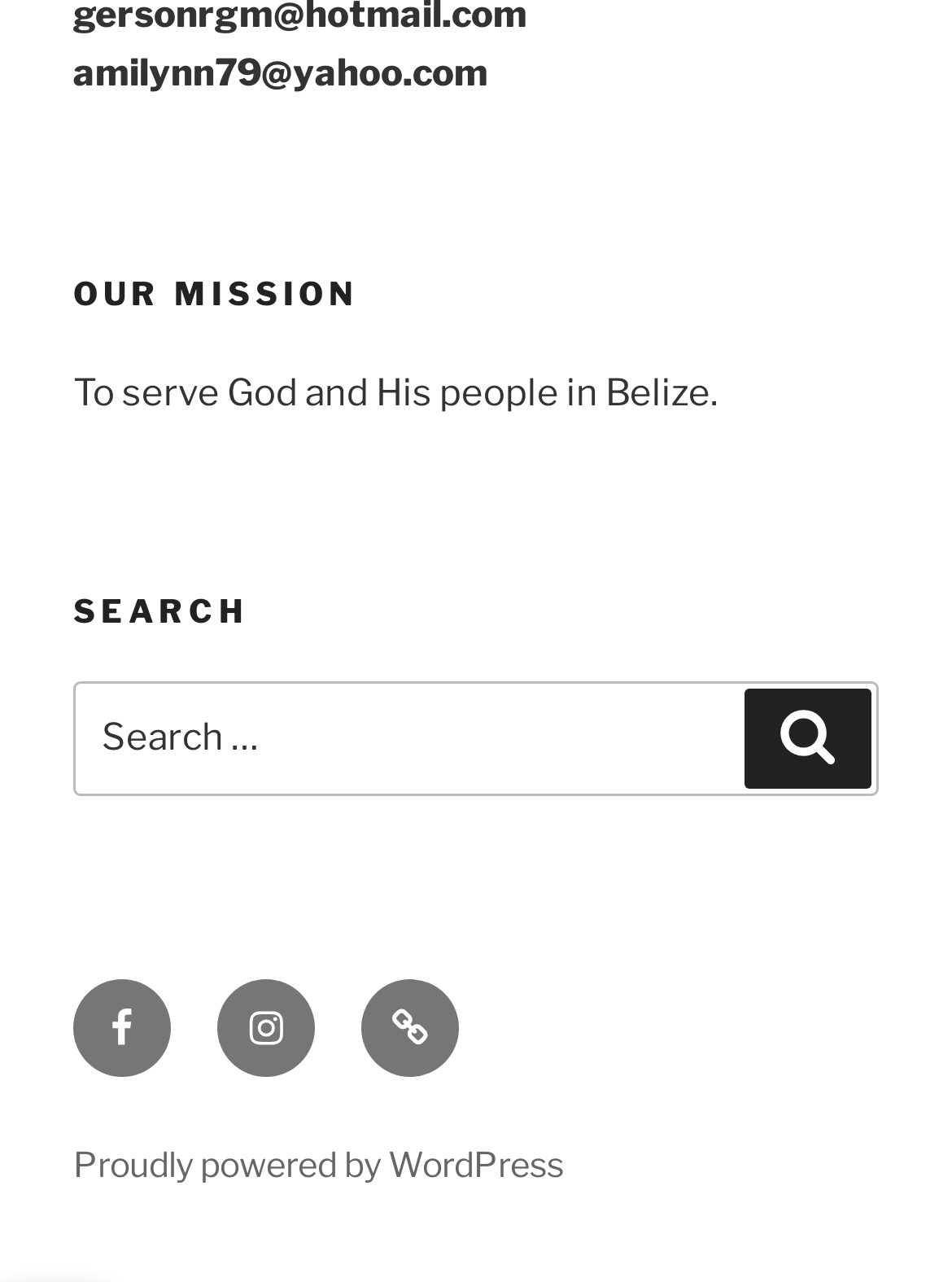How many social media links are in the footer?
Could you answer the question with a detailed and thorough explanation?

I counted the number of social media links in the footer by looking at the navigation element 'Footer Social Links Menu' and its child elements, which include links to Facebook, Instagram, and Email.